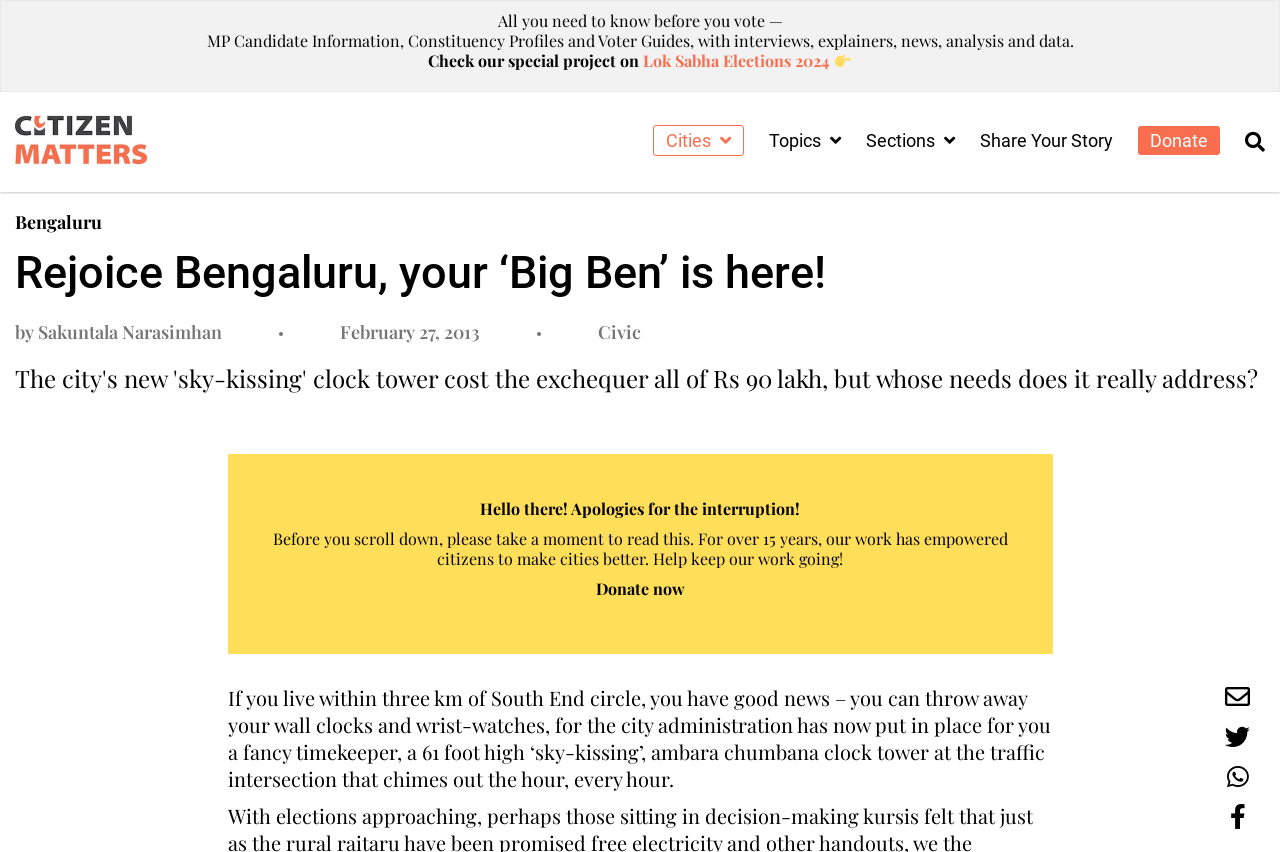What is the name of the city mentioned in the article?
Please analyze the image and answer the question with as much detail as possible.

I found the answer by looking at the link element with the text 'Bengaluru' at coordinates [0.012, 0.246, 0.08, 0.275]. This link is likely a reference to the city being discussed in the article.